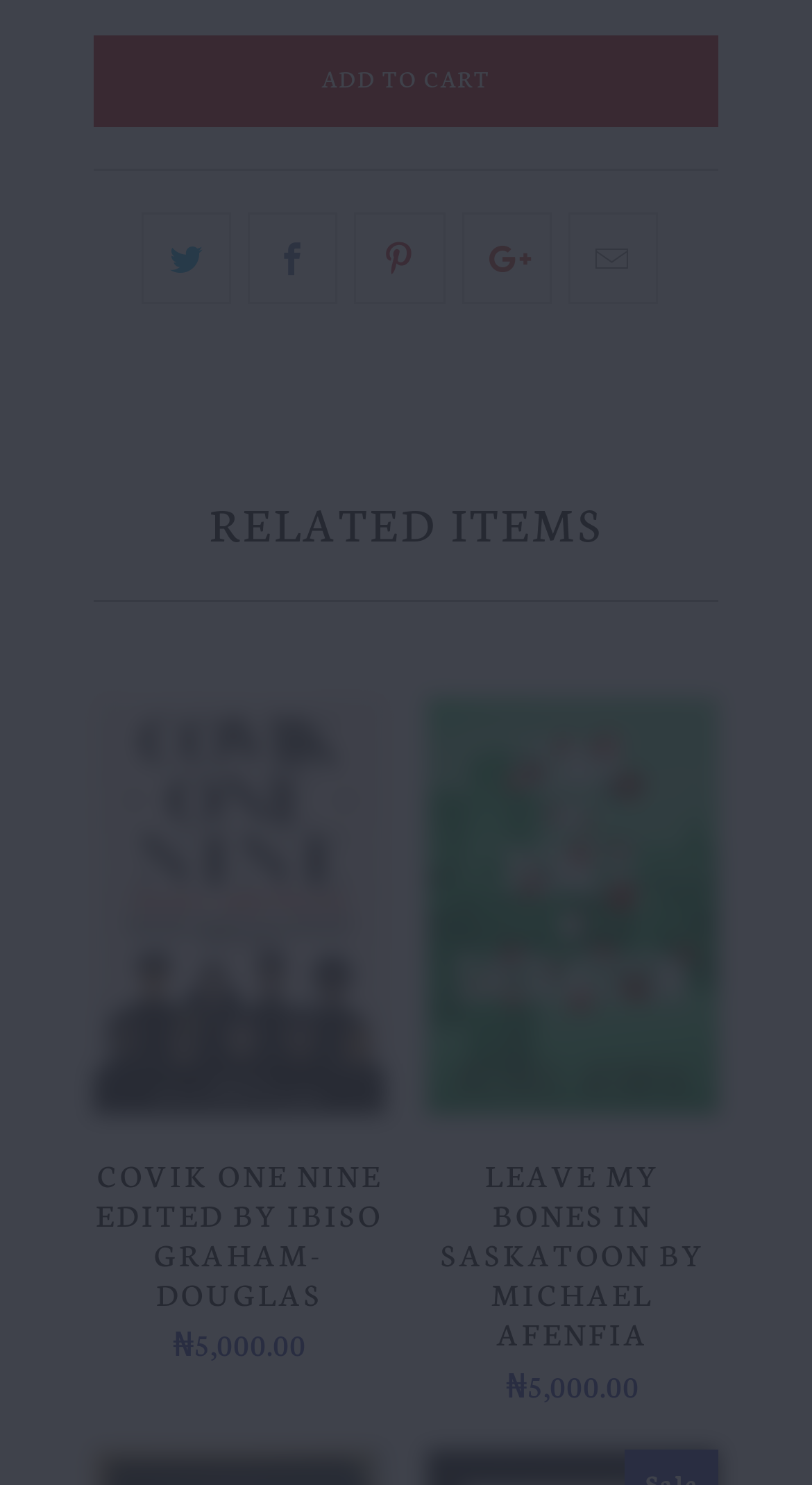Determine the bounding box coordinates for the area that needs to be clicked to fulfill this task: "View product details". The coordinates must be given as four float numbers between 0 and 1, i.e., [left, top, right, bottom].

[0.115, 0.778, 0.474, 0.92]